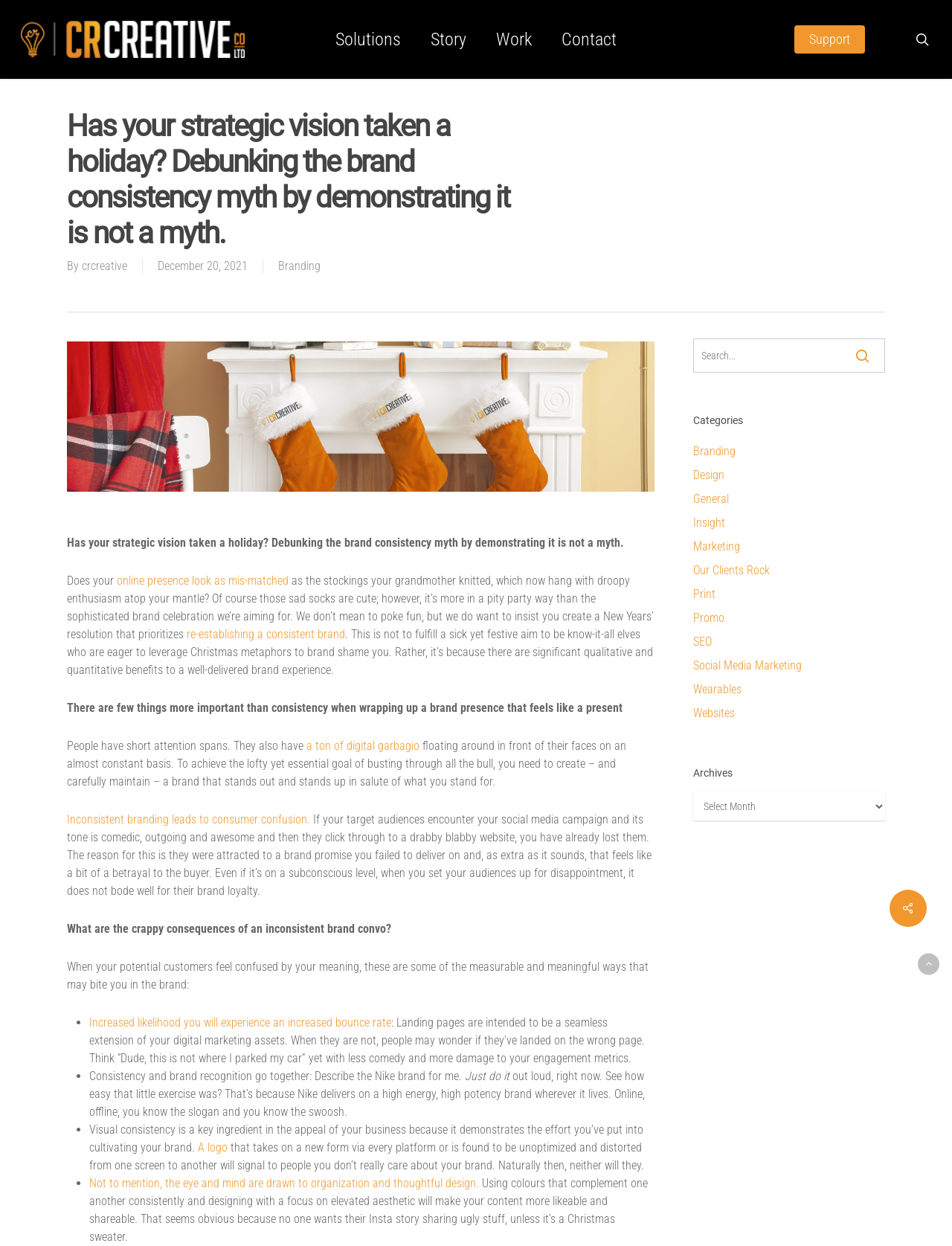Identify the main heading from the webpage and provide its text content.

Has your strategic vision taken a holiday? Debunking the brand consistency myth by demonstrating it is not a myth.